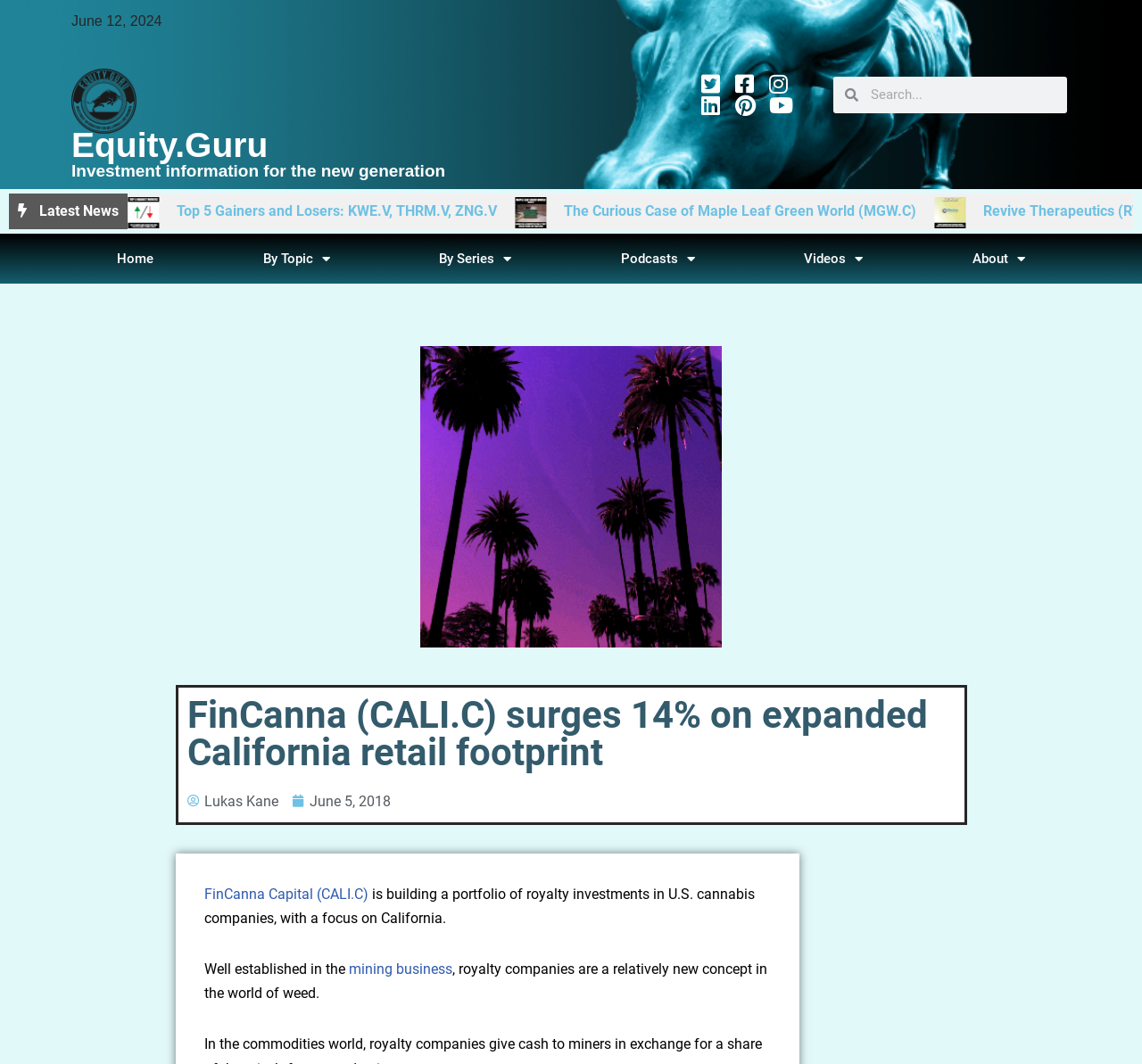Identify the bounding box coordinates of the HTML element based on this description: "June 5, 2018".

[0.256, 0.741, 0.342, 0.764]